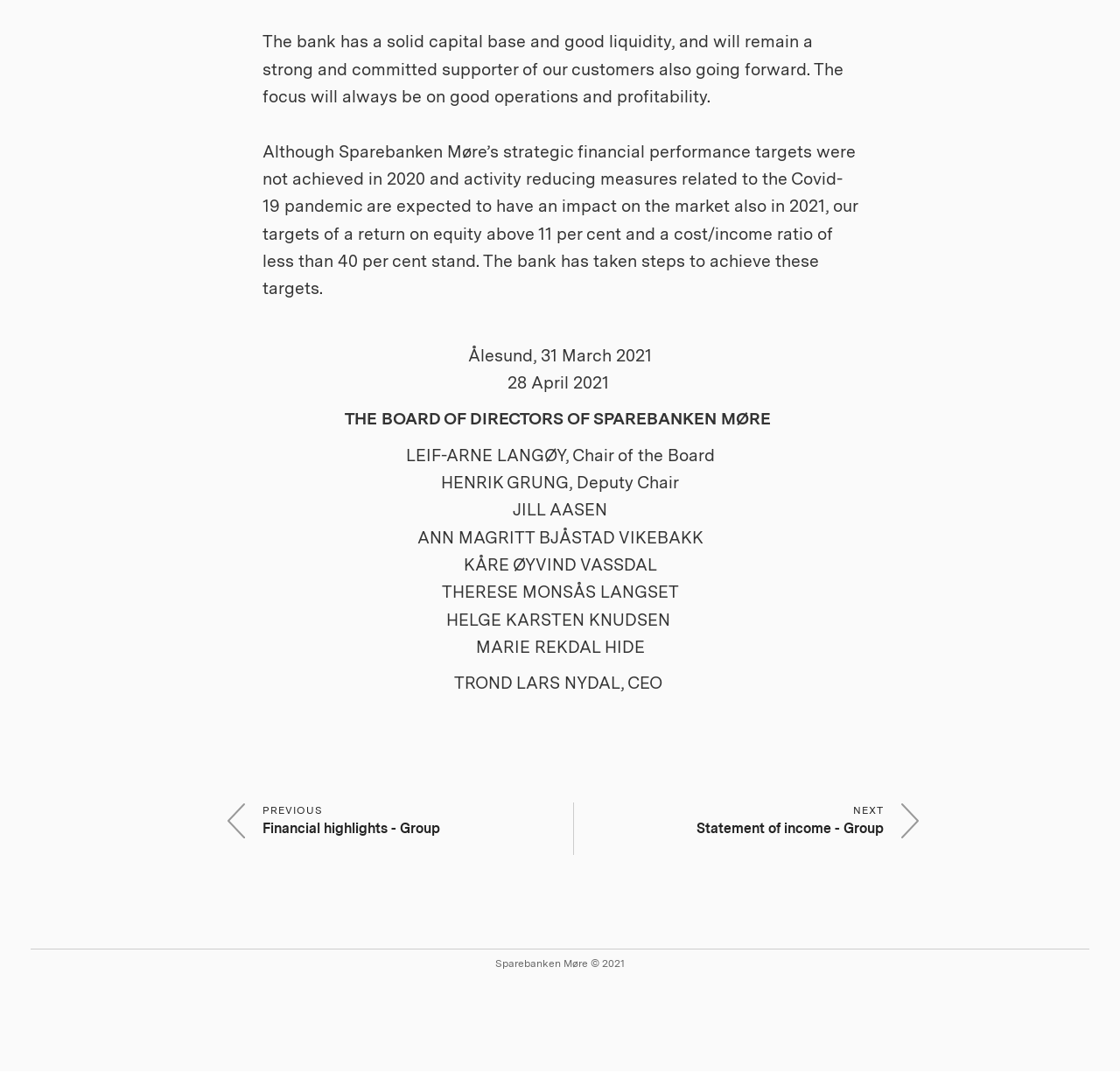Analyze the image and deliver a detailed answer to the question: What is the copyright year of Sparebanken Møre?

The answer can be found at the bottom of the webpage, where it states 'Sparebanken Møre © 2021'.